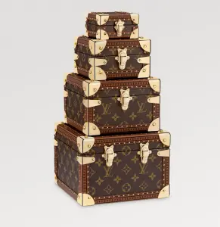Describe all elements and aspects of the image.

This striking image features a set of four elegantly designed trunks from Louis Vuitton, known as the Pyramid Trunk collection. Each trunk showcases the iconic Monogram coated canvas adorned with luxurious gold-finished metal accents. The trunks vary in size, allowing for versatile storage options. They are meticulously crafted with a traditional trunk style that includes secured lock closures and durable top handles, demonstrating a perfect blend of functionality and sophistication. The design reflects vintage aesthetics while embracing modern sensibilities, making them a statement piece for any interior.